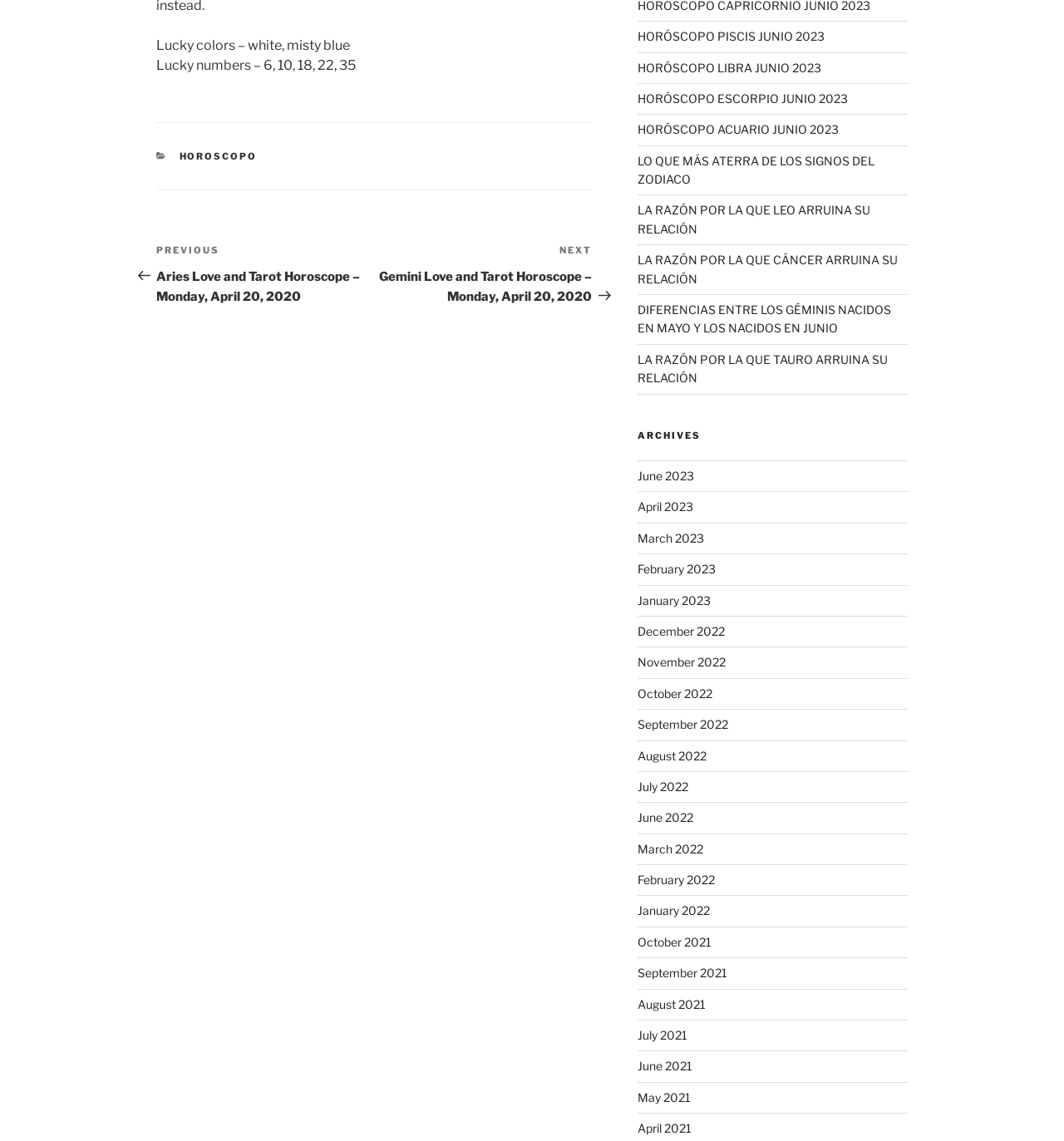What is the category of the link 'HORÓSCOPO PISCIS JUNIO 2023'?
Look at the screenshot and provide an in-depth answer.

The link 'HORÓSCOPO PISCIS JUNIO 2023' is categorized under 'HOROSCOPO' because it is a horoscope-related link, and the category 'HOROSCOPO' is mentioned in the link 'HOROSCOPO' which is a sibling element of the link 'HORÓSCOPO PISCIS JUNIO 2023'.